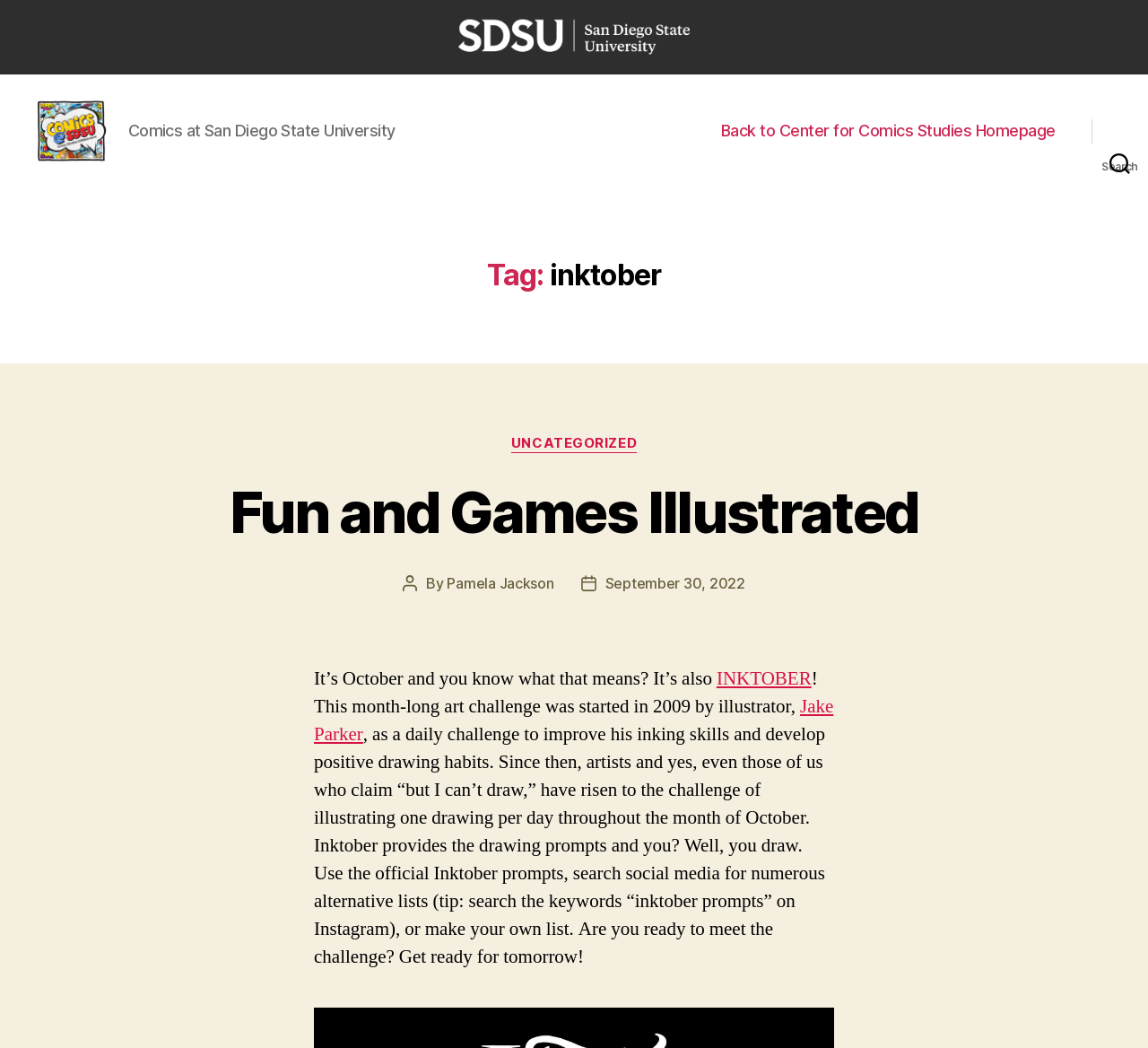Who started Inktober?
Based on the image, provide a one-word or brief-phrase response.

Jake Parker